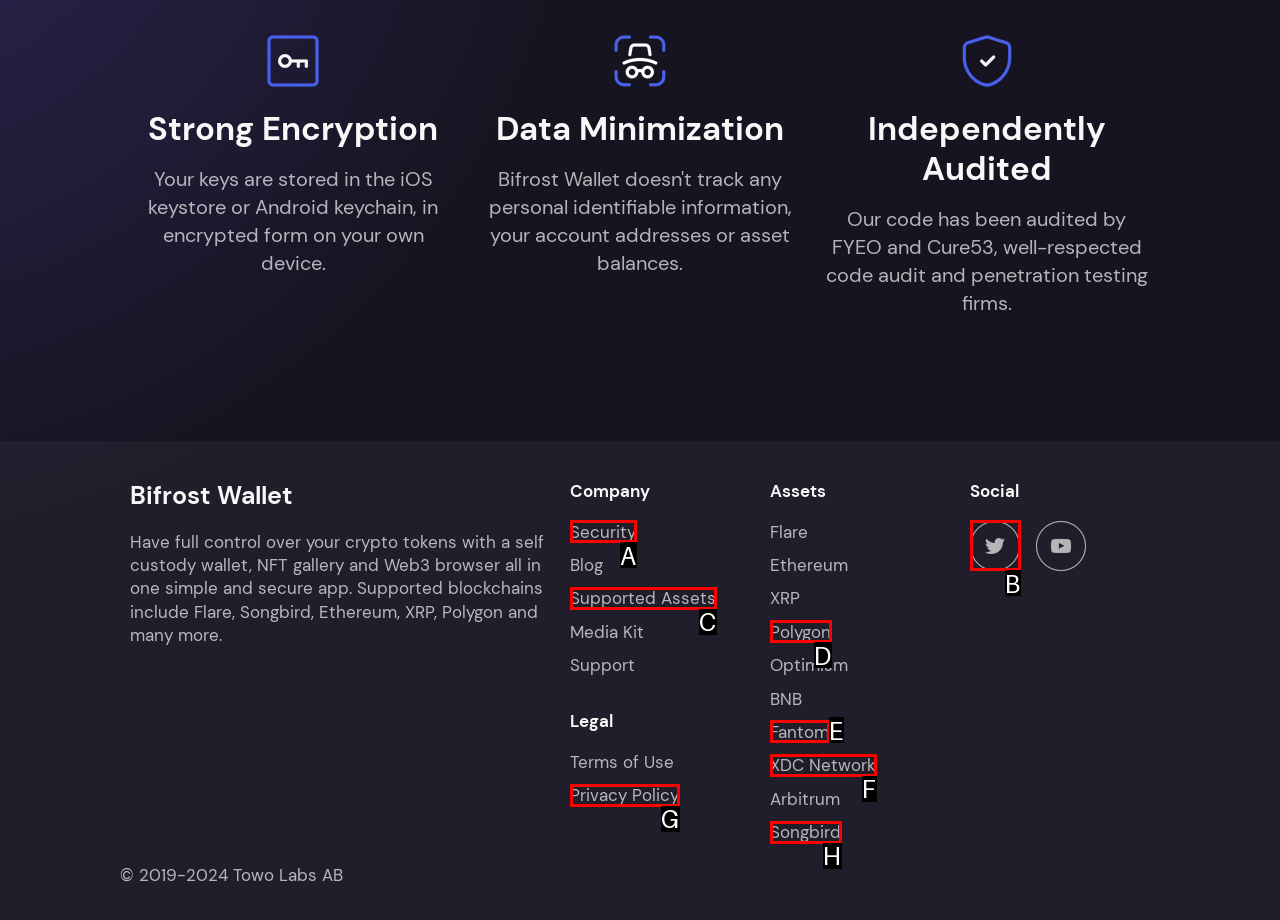Based on the description Security, identify the most suitable HTML element from the options. Provide your answer as the corresponding letter.

A